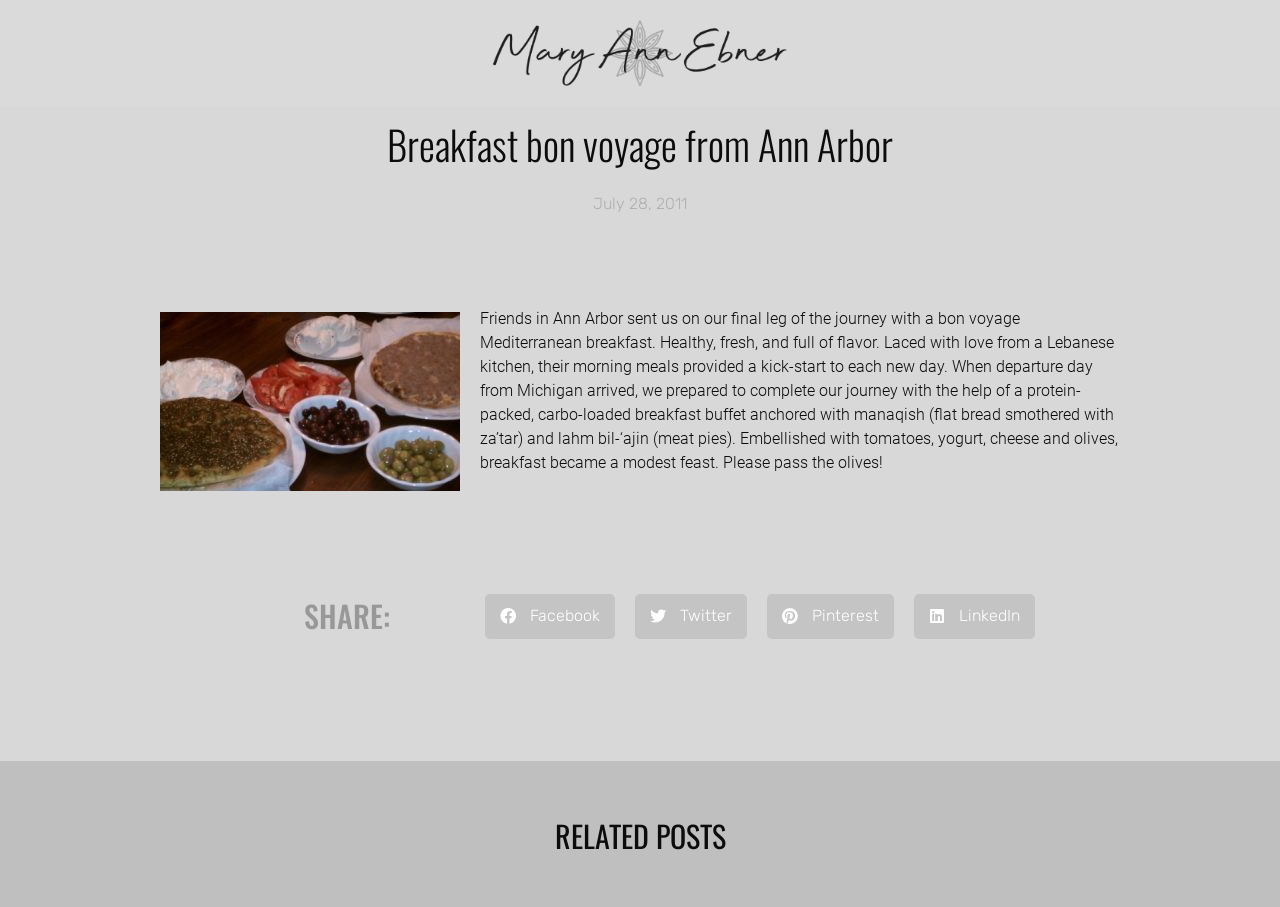Generate a comprehensive caption for the webpage you are viewing.

This webpage is about a Mediterranean breakfast bon voyage from Ann Arbor, written by Mary Ann Ebner. At the top, there is a link on the left side, followed by a heading that displays the title "Breakfast bon voyage from Ann Arbor". Below the title, there is a link showing the date "July 28, 2011". 

On the left side, there is a description list with a term that contains a link and an image. The image is positioned on the left side, slightly above the middle of the page. 

To the right of the image, there is a block of static text that describes a Mediterranean breakfast, including the food items and their flavors. The text is positioned from the middle to the bottom of the page.

Below the text, there is a heading "SHARE:" on the left side, followed by four buttons to share the content on Facebook, Twitter, Pinterest, and LinkedIn. Each button has a static text label indicating the social media platform.

At the very bottom of the page, there is a heading "RELATED POSTS" that spans almost the entire width of the page.